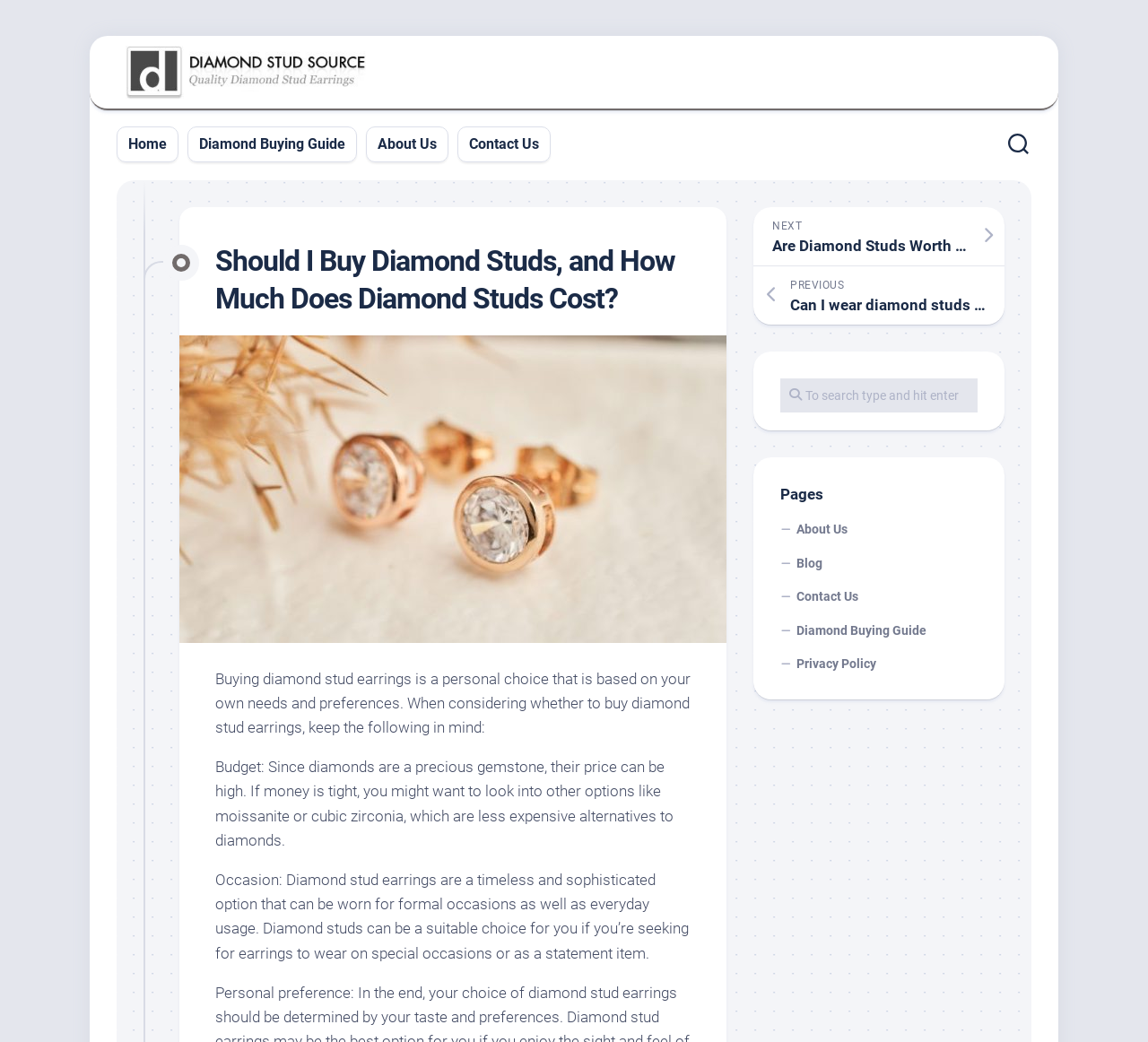Identify the bounding box for the UI element that is described as follows: "alt="Diamond Stud Source"".

[0.109, 0.044, 0.319, 0.096]